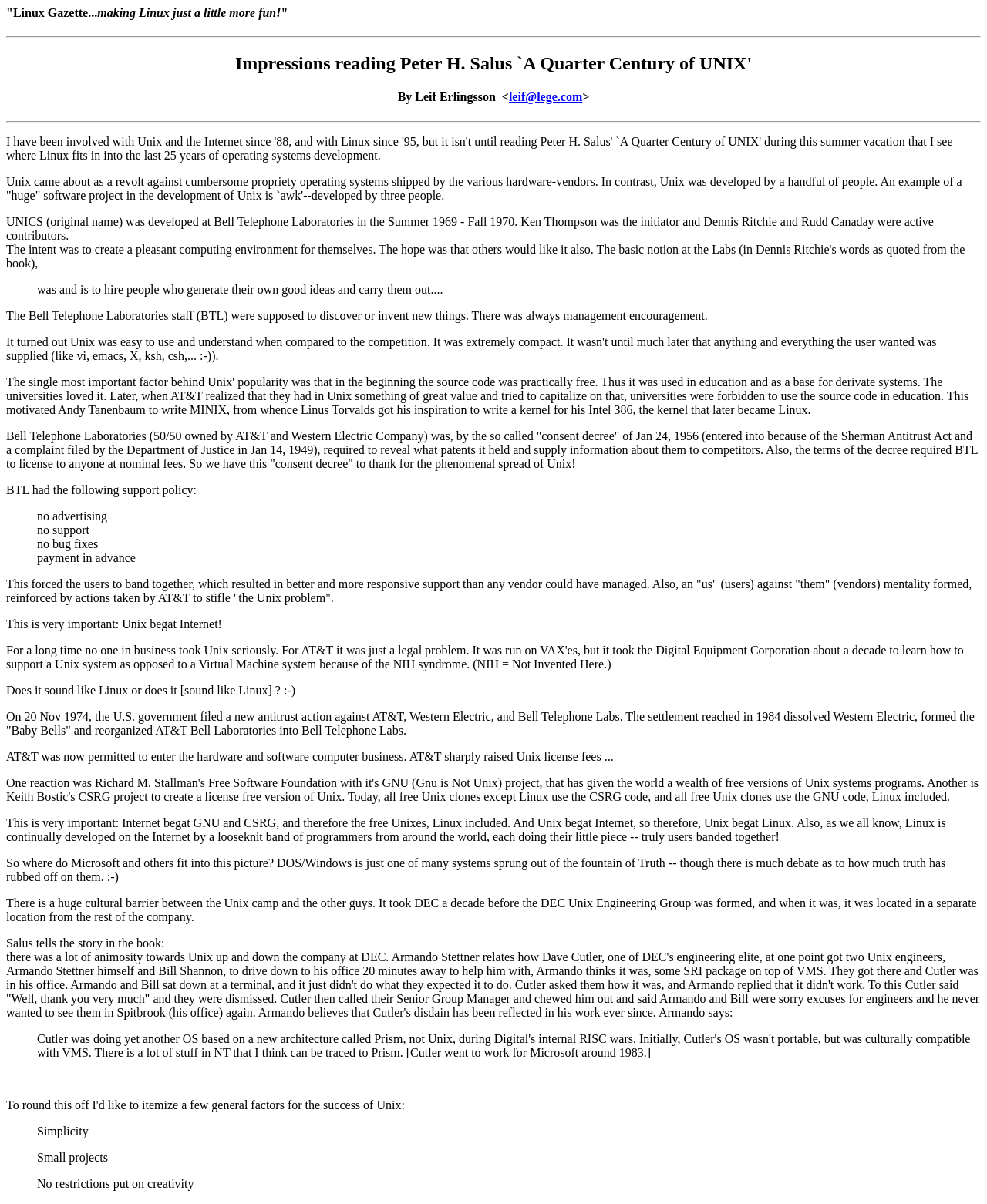Given the webpage screenshot, identify the bounding box of the UI element that matches this description: "Pradeep Viswav".

None